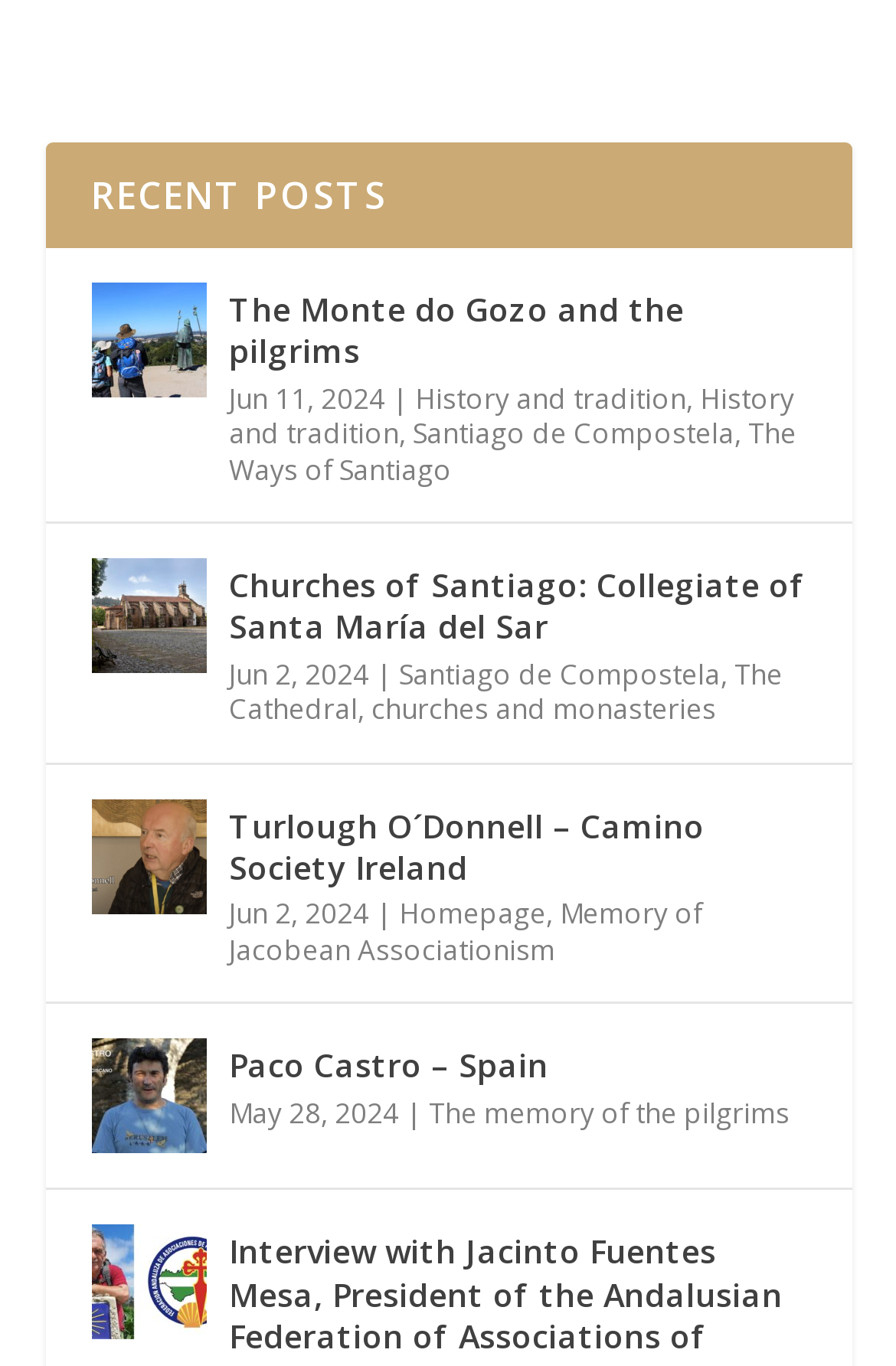Please find the bounding box coordinates of the element's region to be clicked to carry out this instruction: "View the post about The Monte do Gozo and the pilgrims".

[0.101, 0.207, 0.229, 0.291]